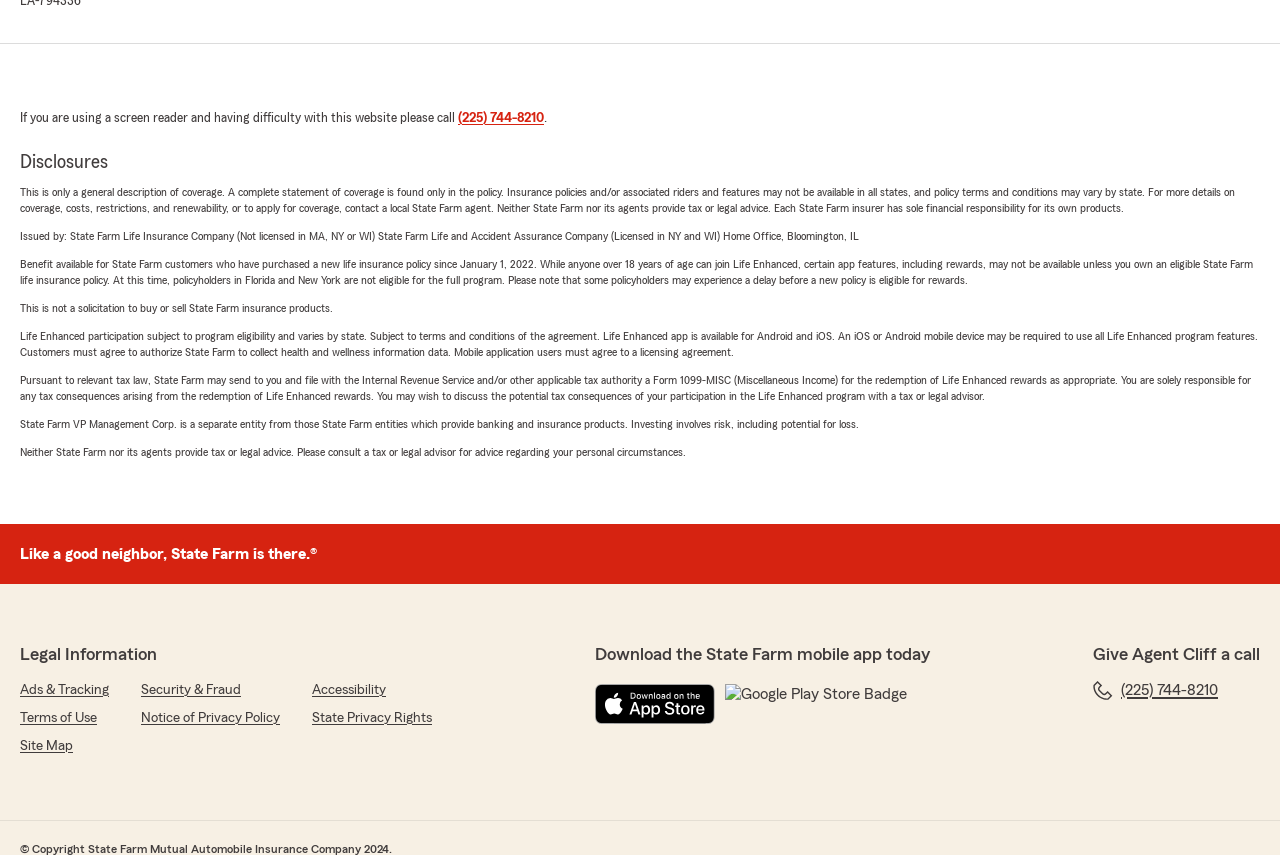What is the name of the agent to contact?
Kindly answer the question with as much detail as you can.

I found the name of the agent by reading the text 'Give Agent Cliff a call'.